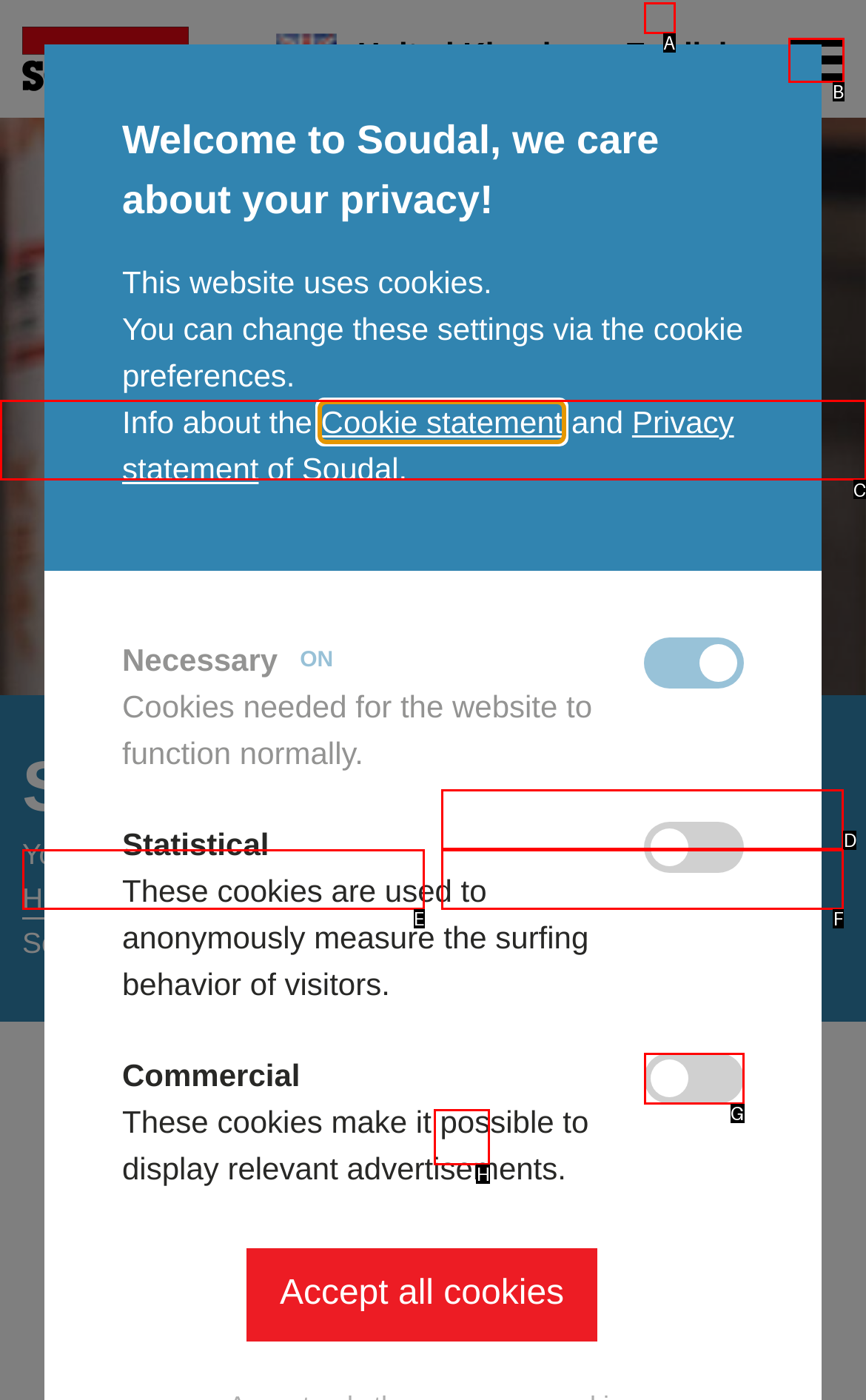Find the HTML element that suits the description: parent_node: statistical_cookies name="cookie-categories" value="statistical_cookies"
Indicate your answer with the letter of the matching option from the choices provided.

A